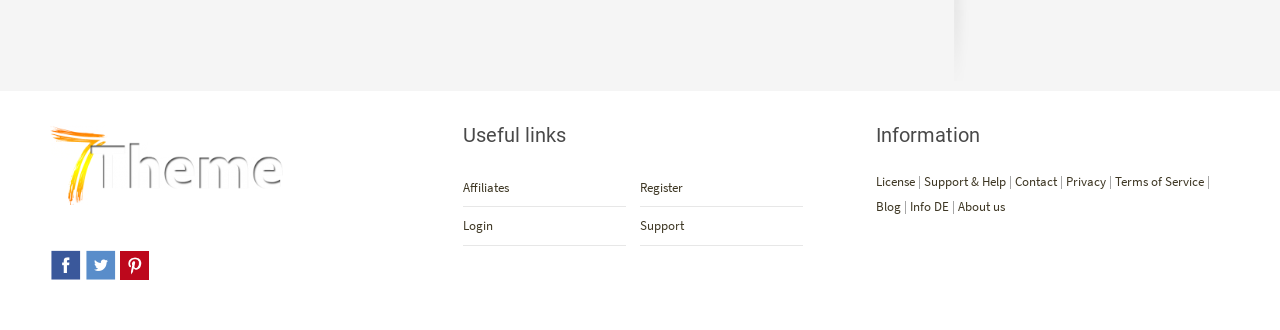Identify the bounding box coordinates necessary to click and complete the given instruction: "Read License".

[0.684, 0.523, 0.715, 0.574]